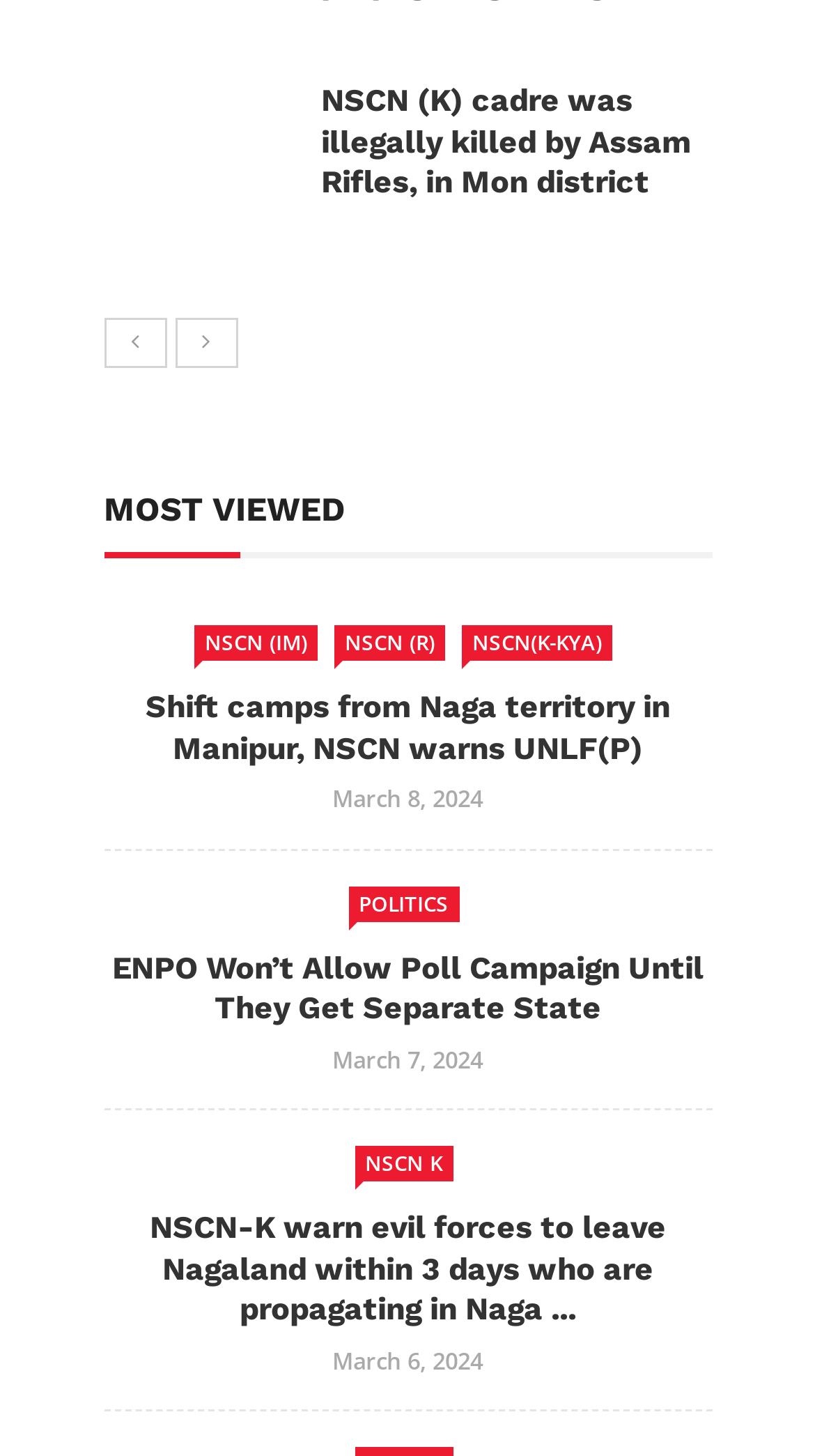Find the bounding box coordinates of the element to click in order to complete this instruction: "Go to the previous page". The bounding box coordinates must be four float numbers between 0 and 1, denoted as [left, top, right, bottom].

[0.127, 0.219, 0.204, 0.253]